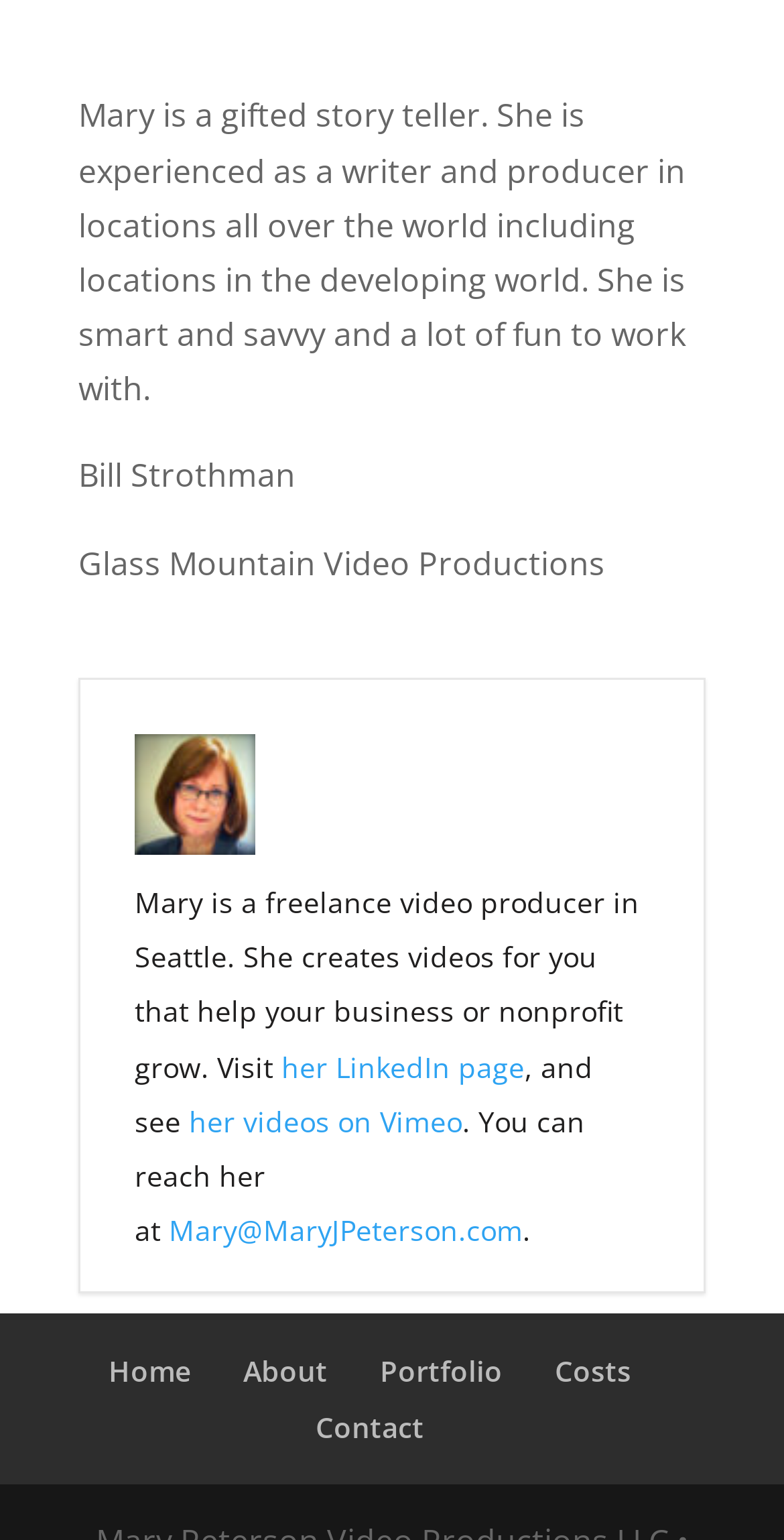Determine the bounding box coordinates of the region I should click to achieve the following instruction: "visit her LinkedIn page". Ensure the bounding box coordinates are four float numbers between 0 and 1, i.e., [left, top, right, bottom].

[0.359, 0.68, 0.669, 0.705]